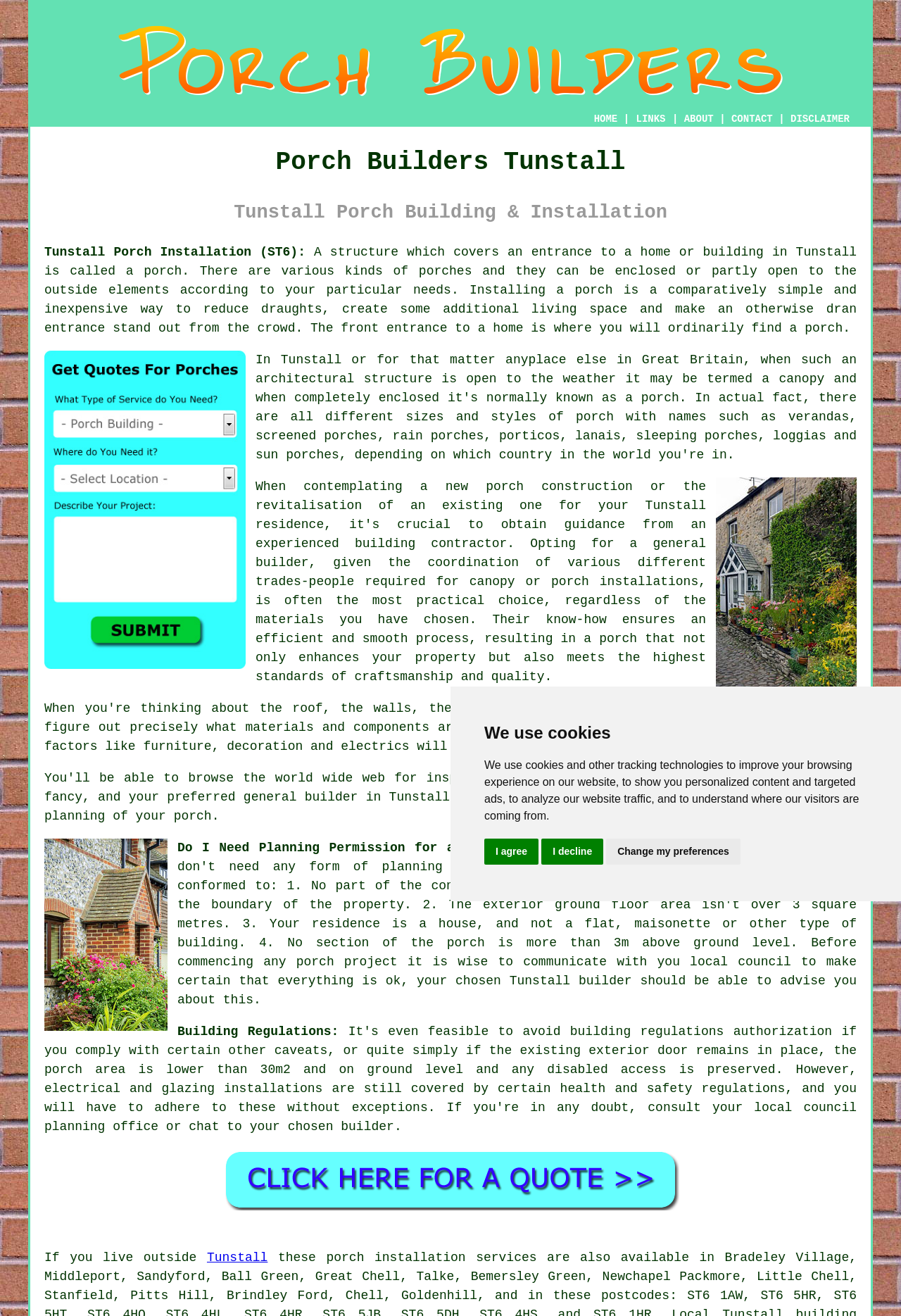Find the bounding box coordinates of the element to click in order to complete the given instruction: "Click the Click For Porches in Tunstall link."

[0.246, 0.912, 0.754, 0.922]